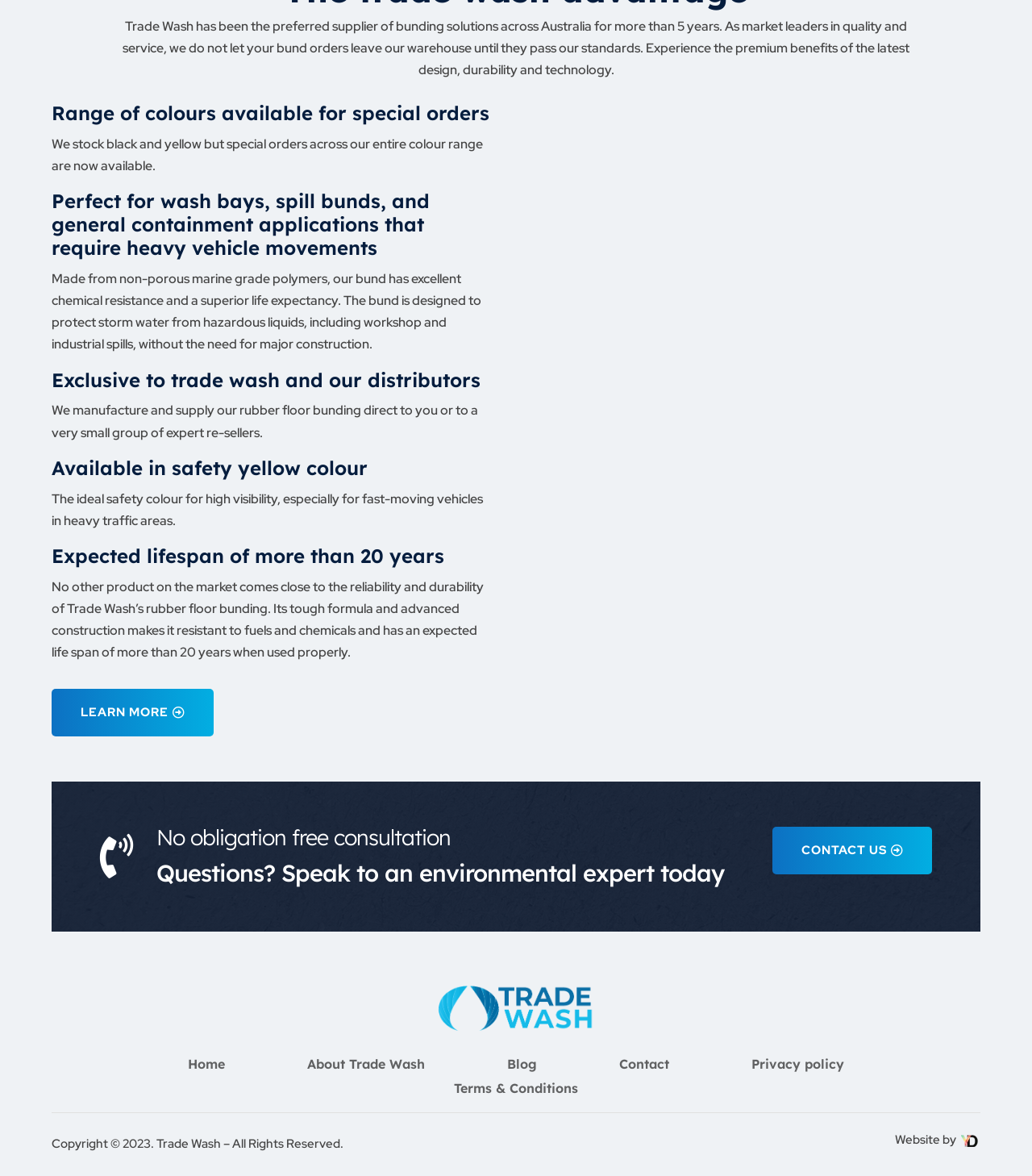Please locate the bounding box coordinates of the element that needs to be clicked to achieve the following instruction: "Go to the home page". The coordinates should be four float numbers between 0 and 1, i.e., [left, top, right, bottom].

[0.151, 0.9, 0.249, 0.915]